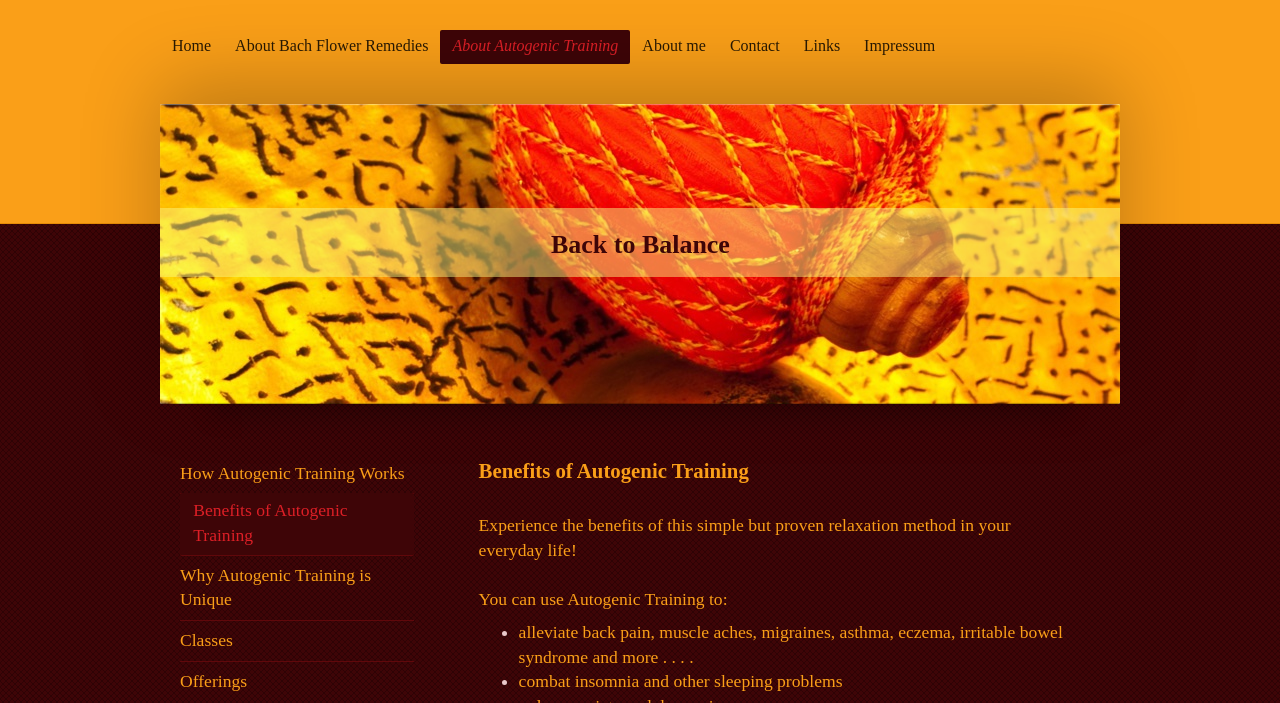Please locate the clickable area by providing the bounding box coordinates to follow this instruction: "Visit Facebook page".

None